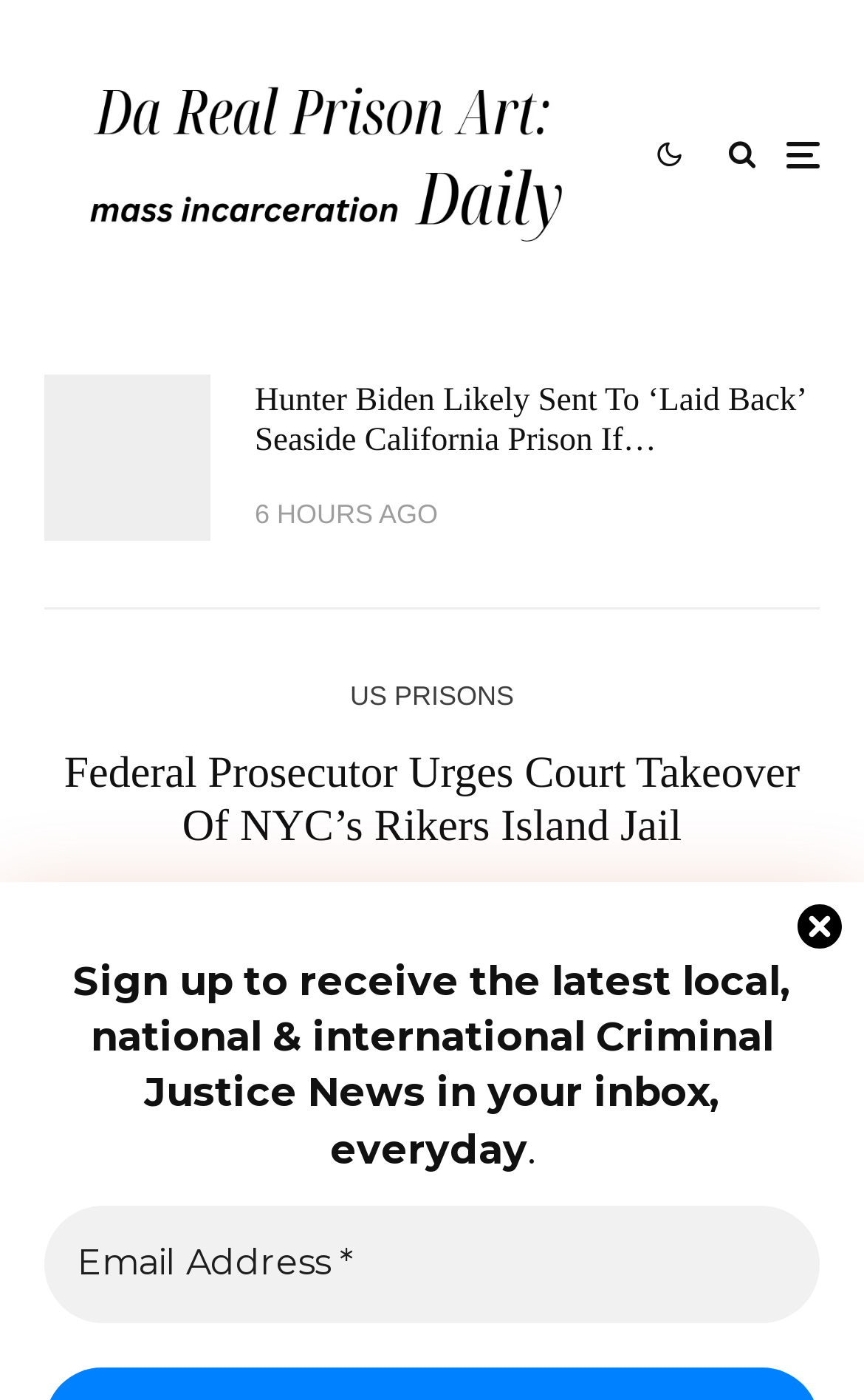Locate the UI element described by Brand Experience Chile in the provided webpage screenshot. Return the bounding box coordinates in the format (top-left x, top-left y, bottom-right x, bottom-right y), ensuring all values are between 0 and 1.

None